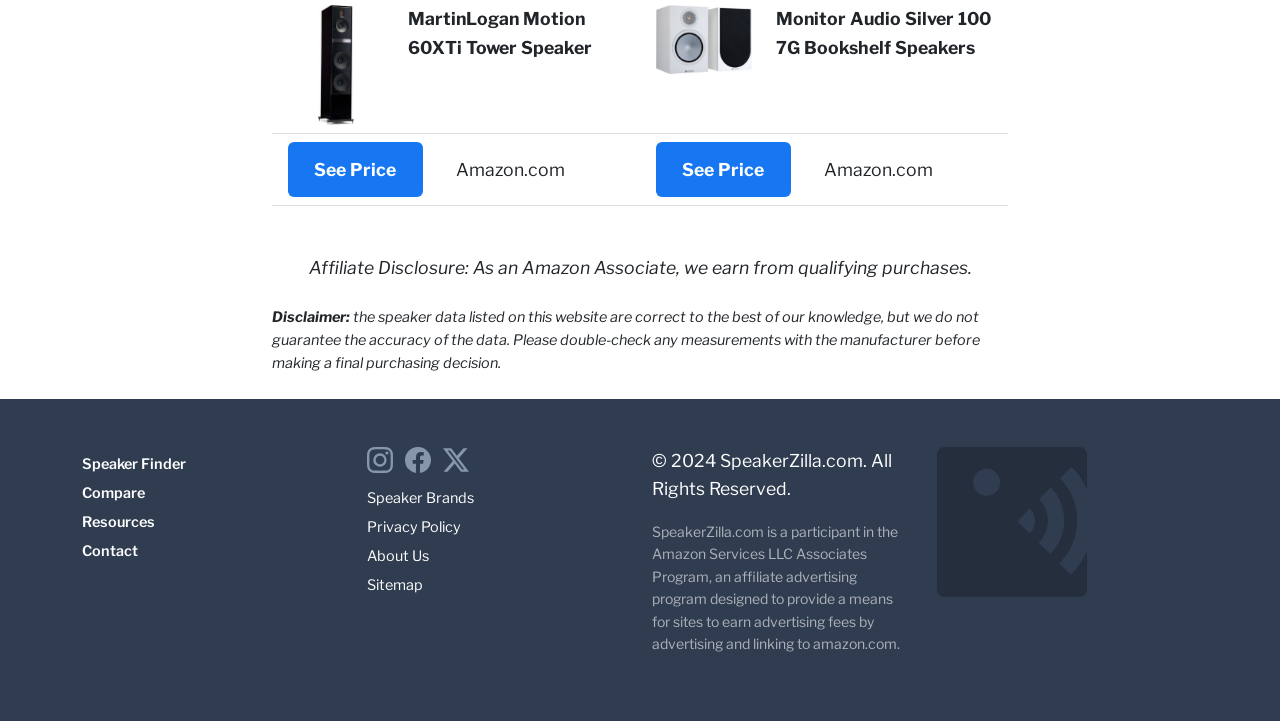What social media platforms does SpeakerZilla have a presence on?
Provide a one-word or short-phrase answer based on the image.

Instagram, Facebook, X